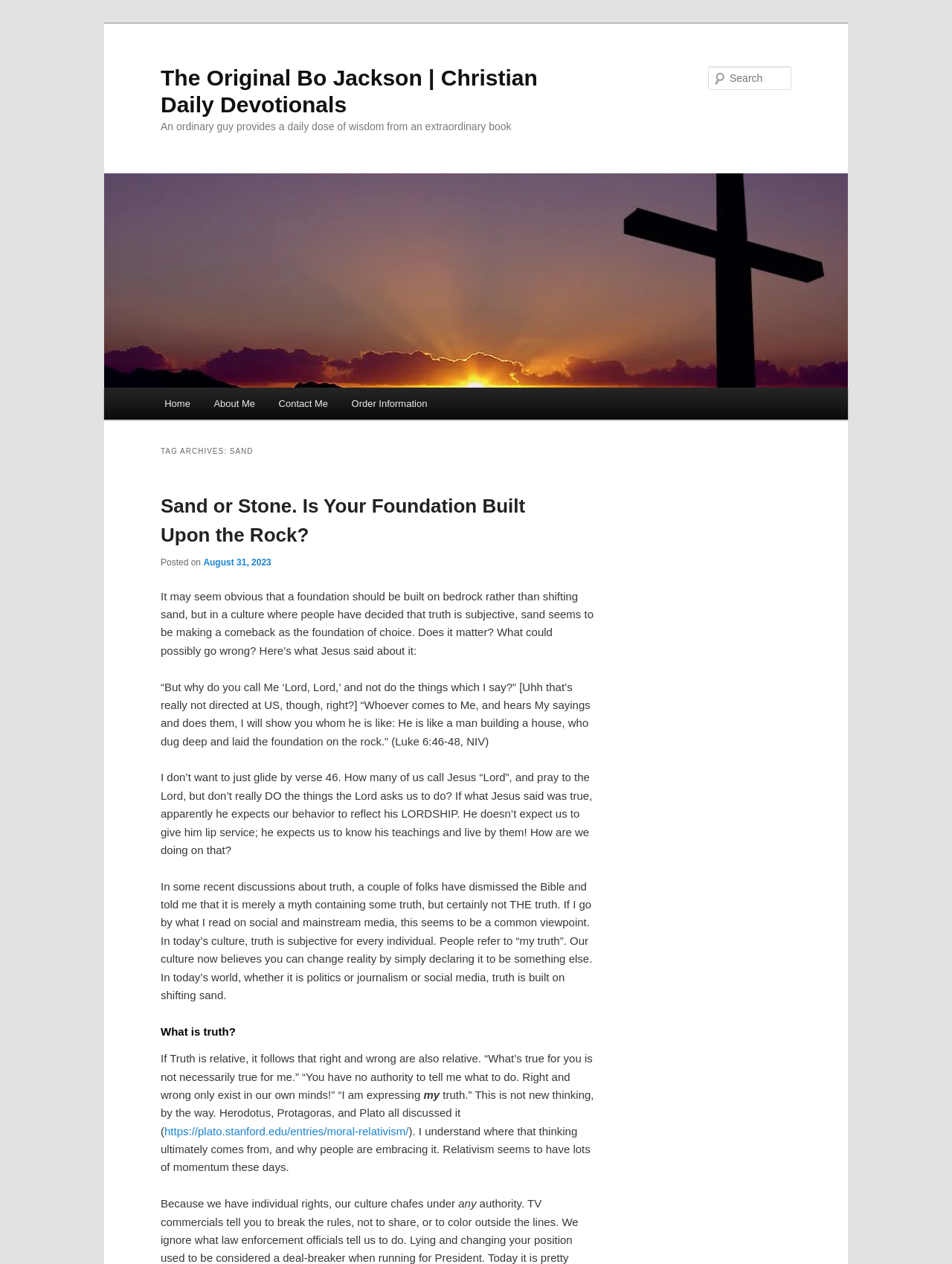Find the bounding box coordinates of the element's region that should be clicked in order to follow the given instruction: "Go to home page". The coordinates should consist of four float numbers between 0 and 1, i.e., [left, top, right, bottom].

[0.16, 0.307, 0.212, 0.332]